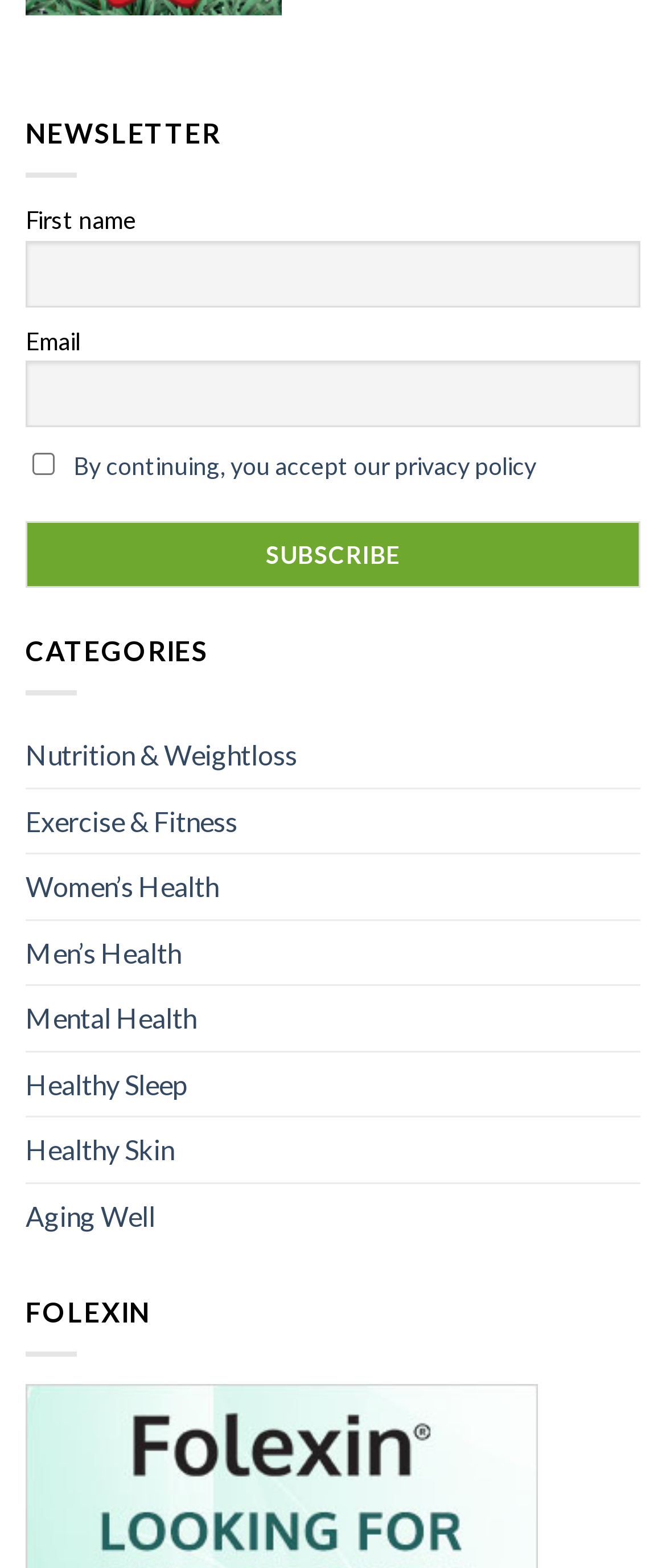Identify the bounding box coordinates of the section to be clicked to complete the task described by the following instruction: "Check the privacy policy checkbox". The coordinates should be four float numbers between 0 and 1, formatted as [left, top, right, bottom].

[0.049, 0.288, 0.082, 0.302]